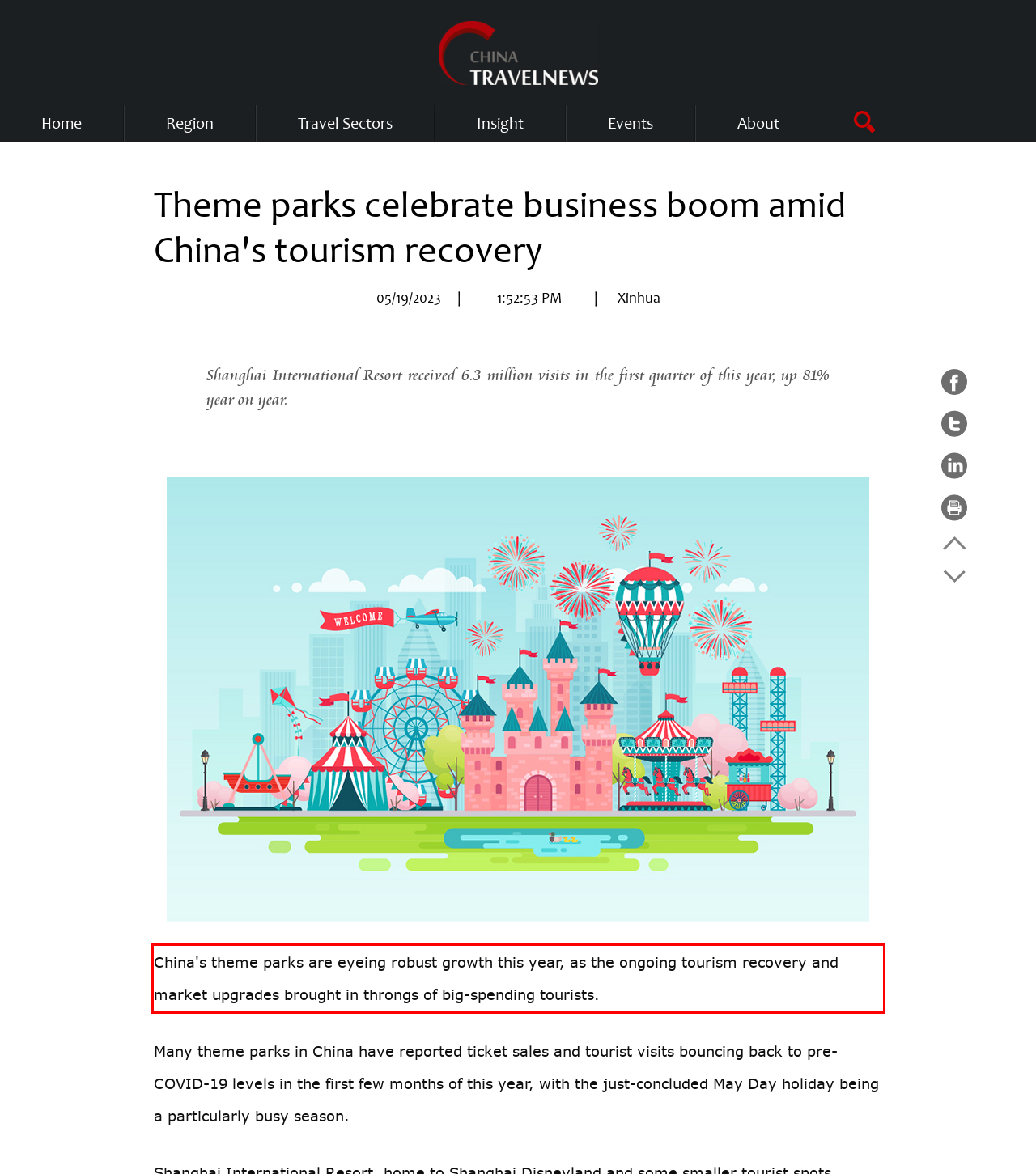Given a screenshot of a webpage containing a red bounding box, perform OCR on the text within this red bounding box and provide the text content.

China's theme parks are eyeing robust growth this year, as the ongoing tourism recovery and market upgrades brought in throngs of big-spending tourists.